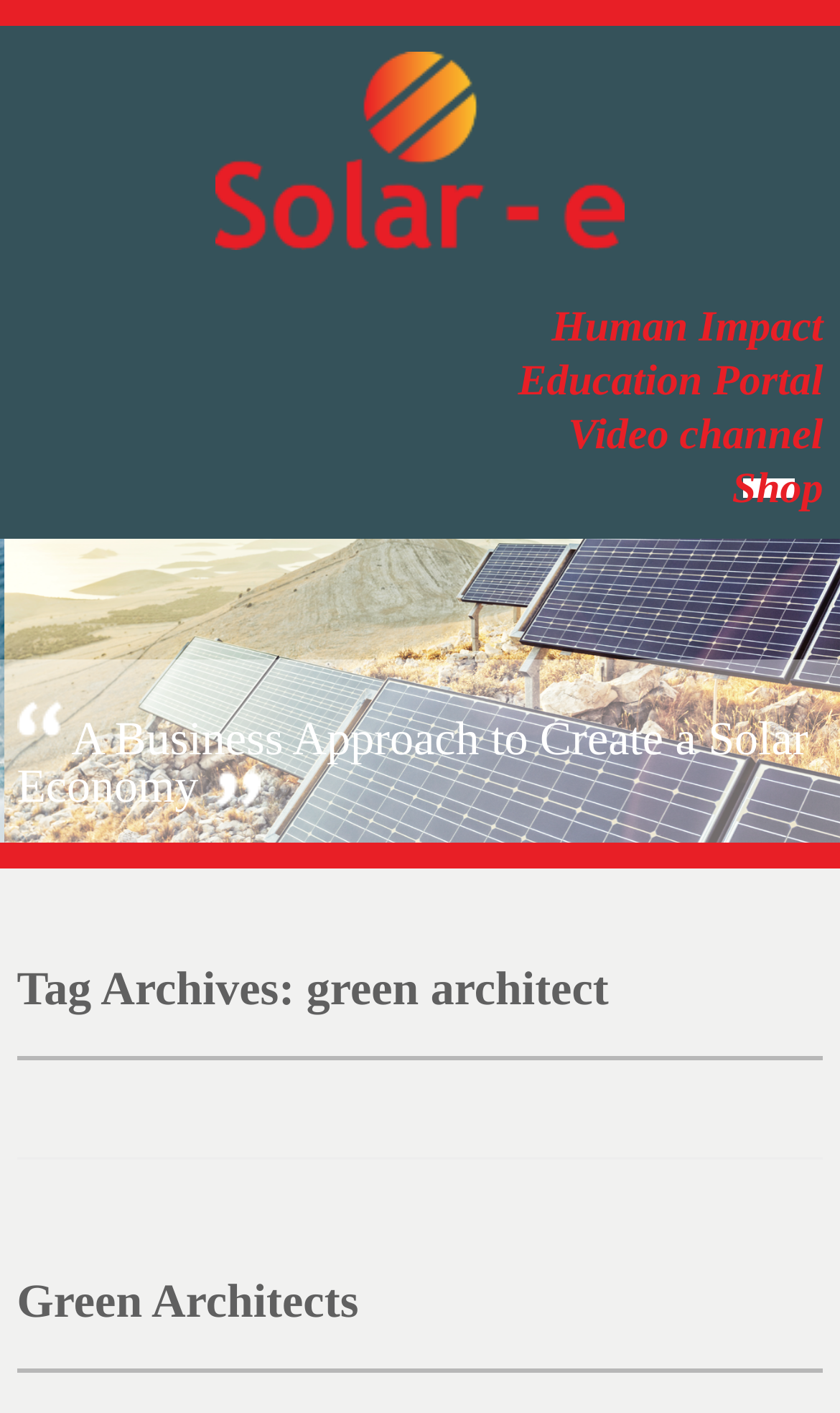Can you show the bounding box coordinates of the region to click on to complete the task described in the instruction: "Browse the 'Shop'"?

[0.02, 0.331, 0.98, 0.361]